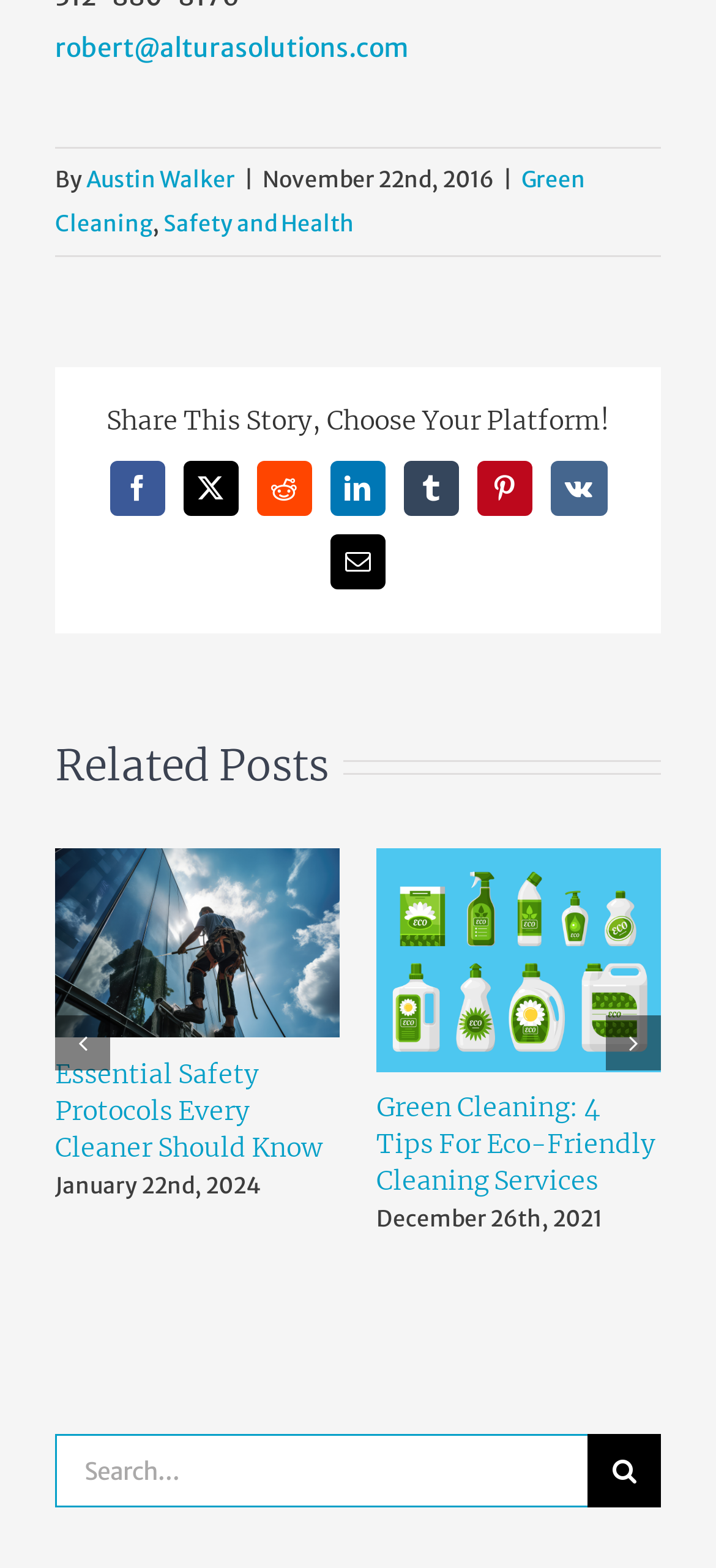Provide the bounding box coordinates of the section that needs to be clicked to accomplish the following instruction: "Search for something."

[0.077, 0.915, 0.923, 0.961]